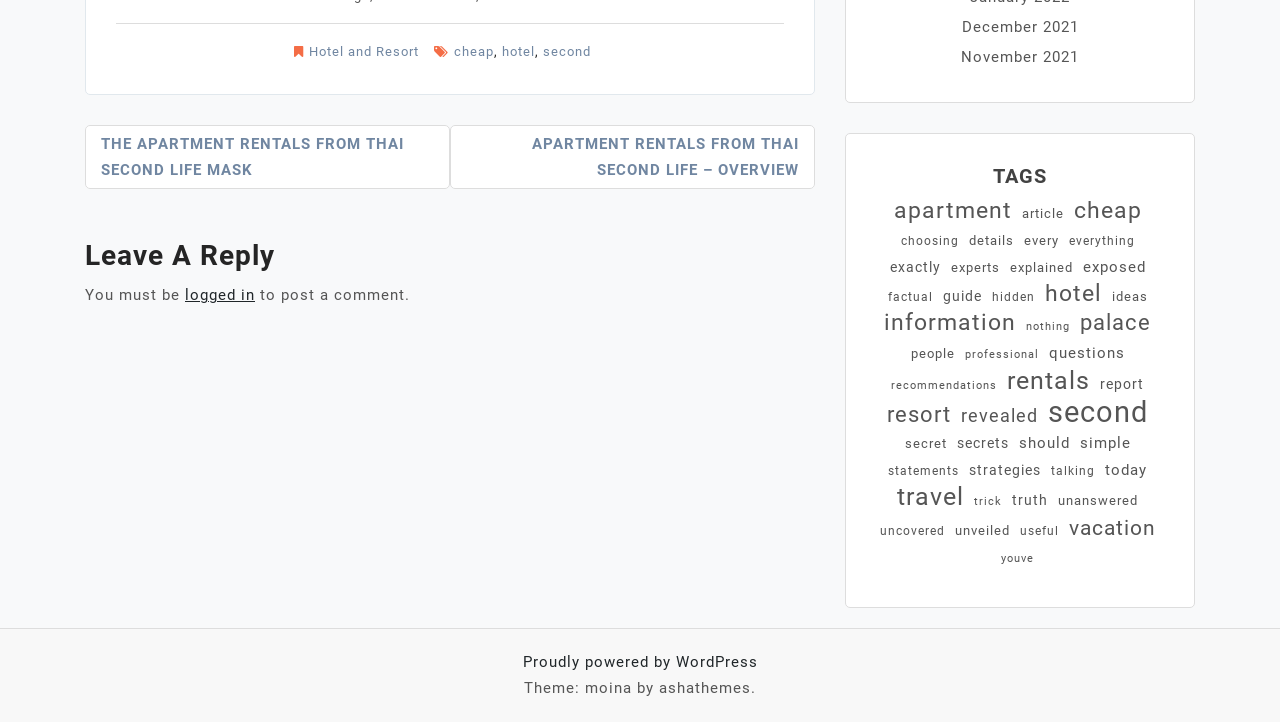Based on the visual content of the image, answer the question thoroughly: What is the footer section at the bottom of the webpage?

The footer section is located at the bottom of the webpage, and it contains a series of links such as 'Hotel and Resort', 'cheap', 'hotel', and 'second'. These links seem to be related to the content of the webpage, and they may be useful for users to navigate to other relevant pages.